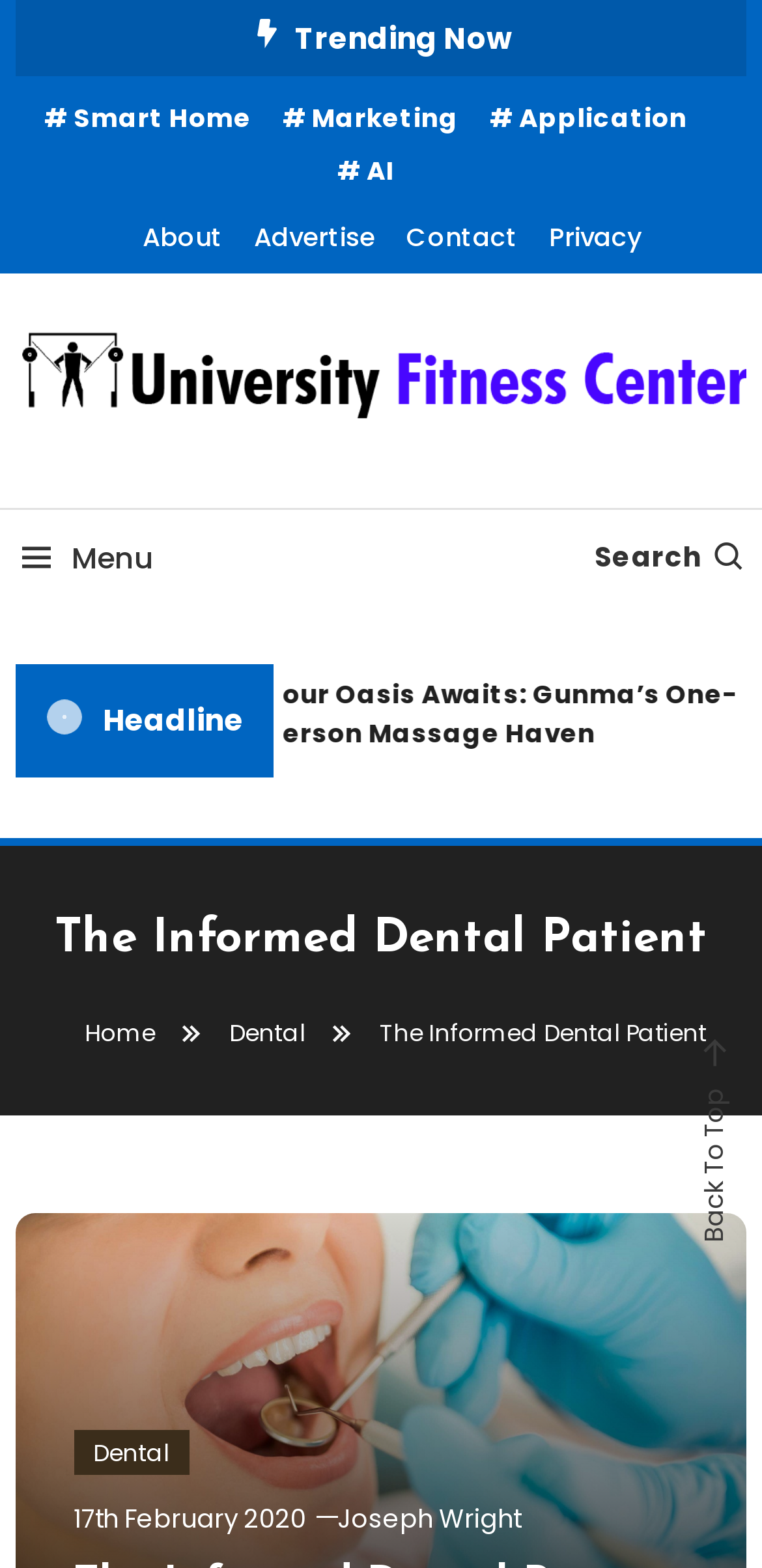Extract the primary headline from the webpage and present its text.

The Informed Dental Patient